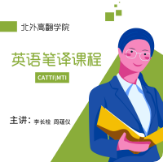Answer the following query with a single word or phrase:
What is the course focused on?

English translation